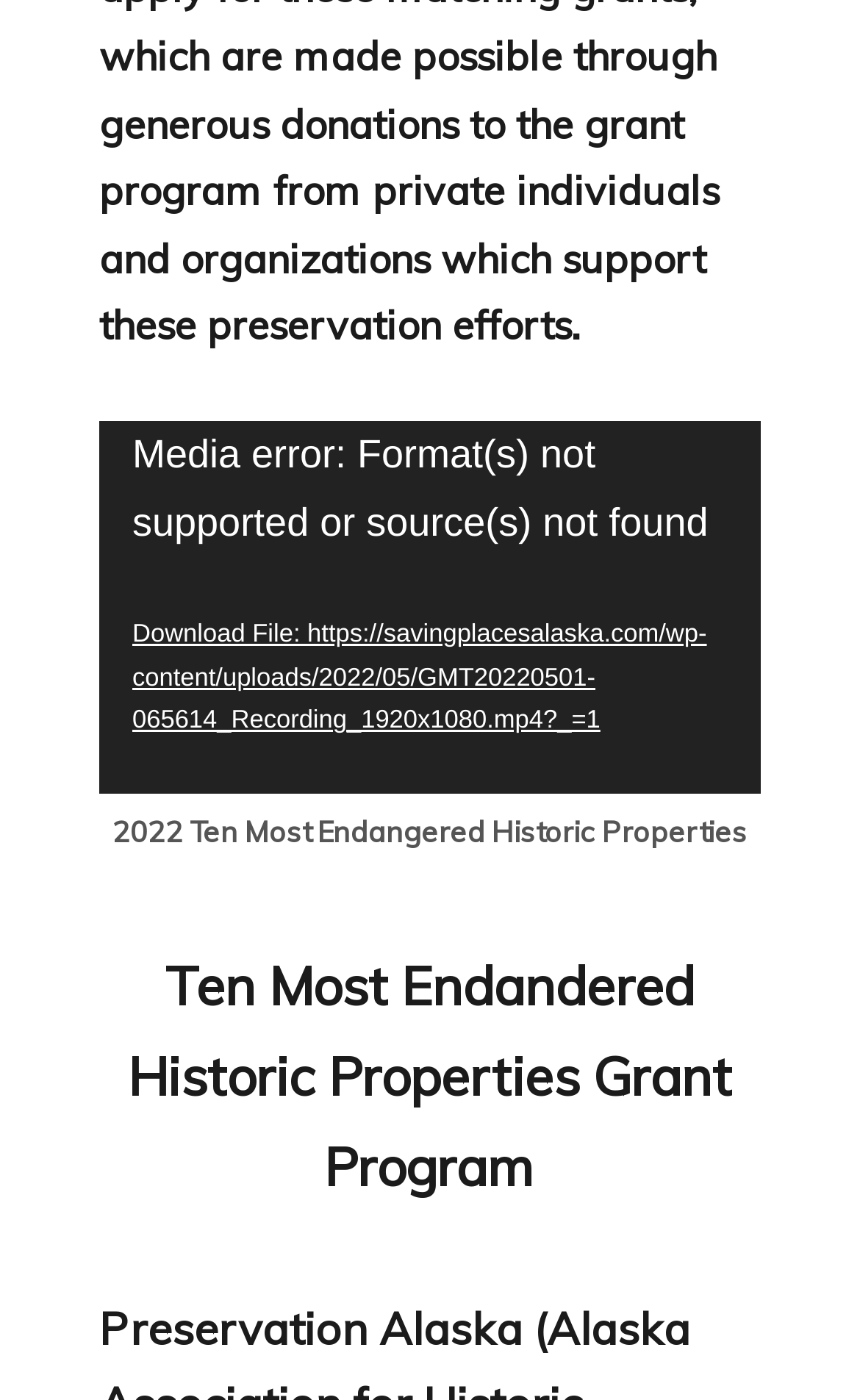What is the error message displayed in the video player?
Analyze the image and provide a thorough answer to the question.

I found a static text element with the error message 'Media error: Format(s) not supported or source(s) not found' inside the video player, which indicates the error message displayed.